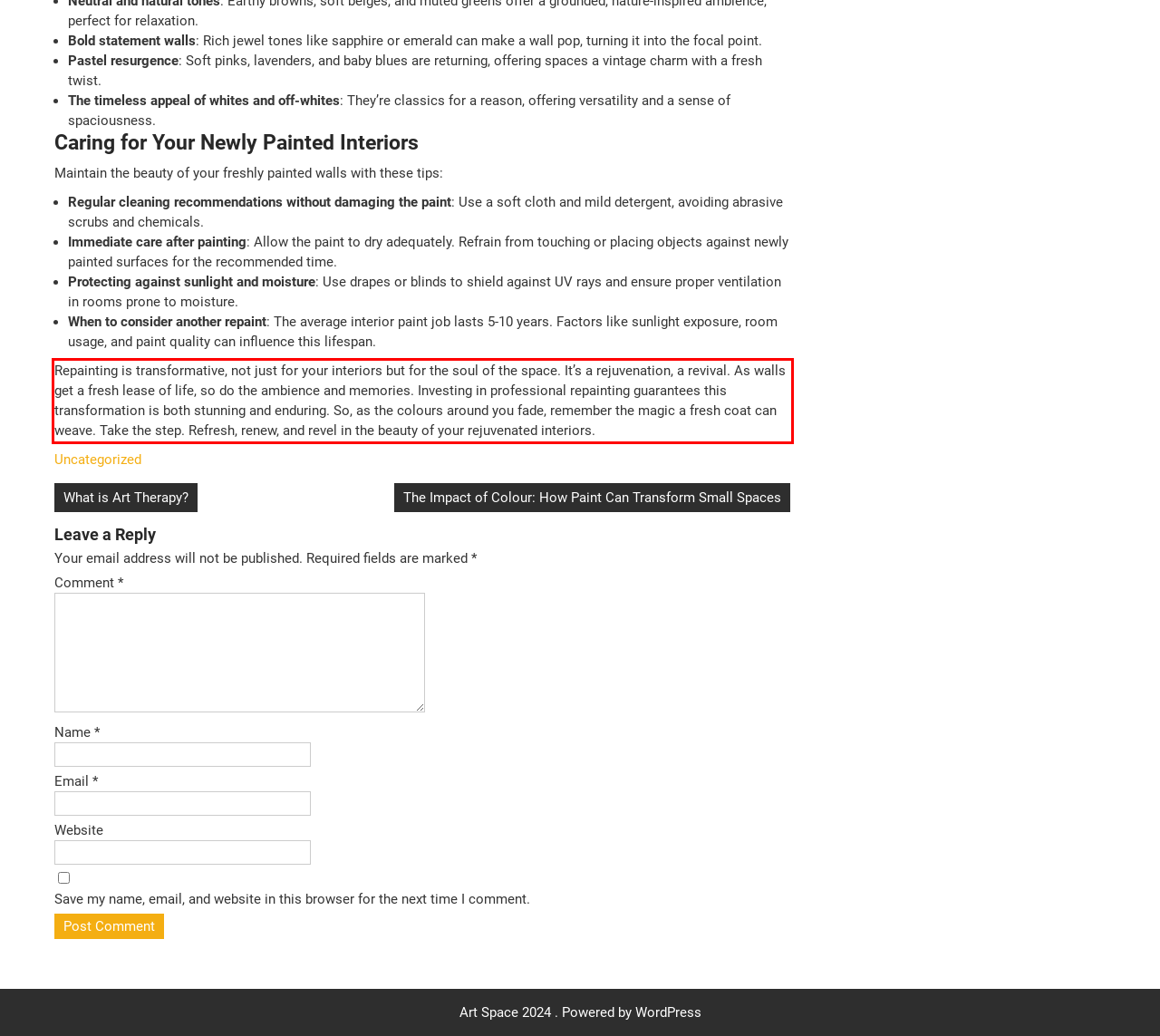Please analyze the screenshot of a webpage and extract the text content within the red bounding box using OCR.

Repainting is transformative, not just for your interiors but for the soul of the space. It’s a rejuvenation, a revival. As walls get a fresh lease of life, so do the ambience and memories. Investing in professional repainting guarantees this transformation is both stunning and enduring. So, as the colours around you fade, remember the magic a fresh coat can weave. Take the step. Refresh, renew, and revel in the beauty of your rejuvenated interiors.